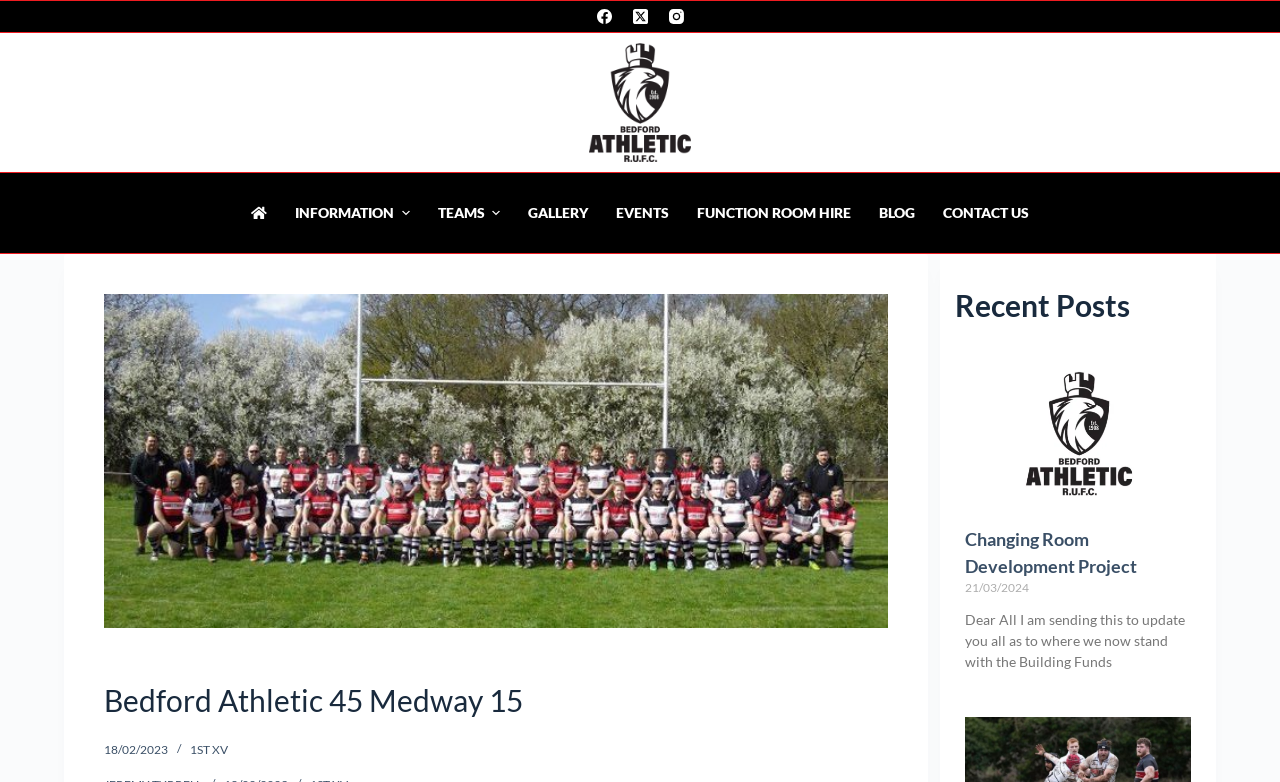What is the name of the team that played against Bedford Athletic?
Please give a detailed and elaborate explanation in response to the question.

I found the heading 'Bedford Athletic 45 Medway 15' which indicates that Bedford Athletic played against Medway.